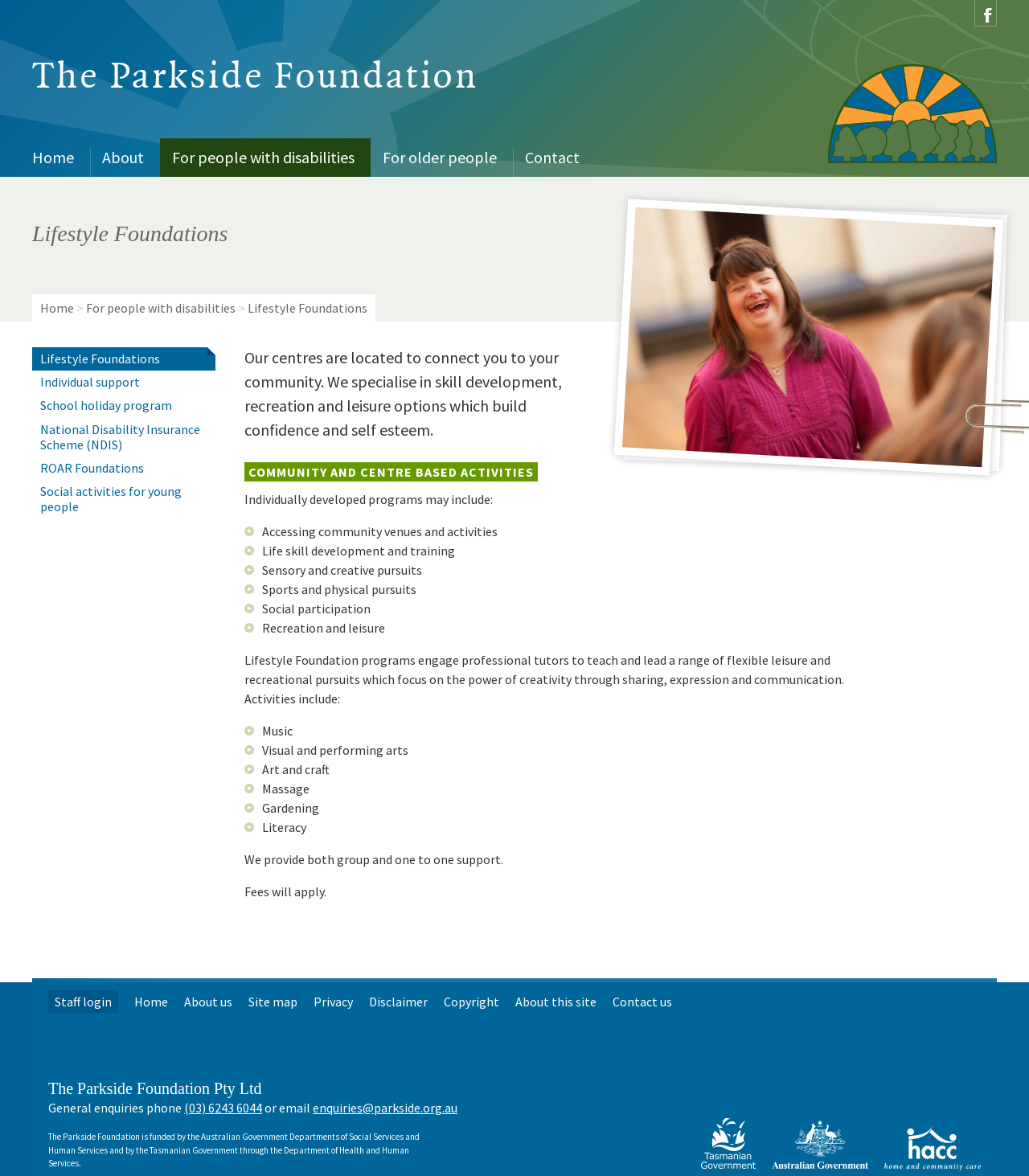Please identify the bounding box coordinates of the element's region that I should click in order to complete the following instruction: "Click on the 'Lifestyle Foundations' link". The bounding box coordinates consist of four float numbers between 0 and 1, i.e., [left, top, right, bottom].

[0.031, 0.295, 0.209, 0.315]